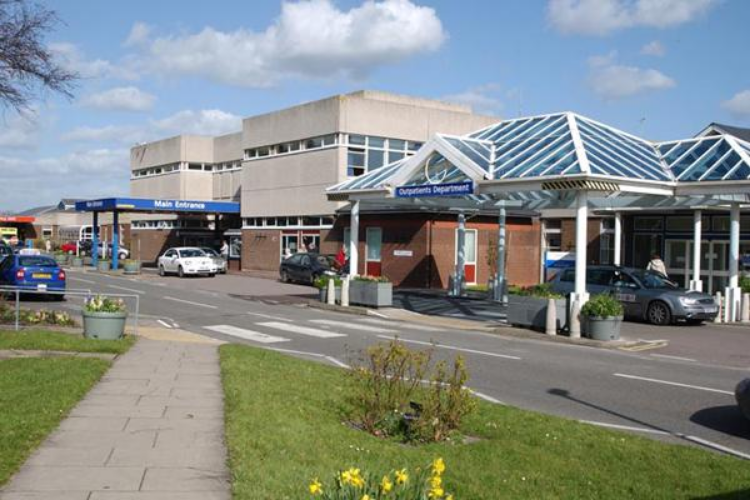Detail the scene depicted in the image with as much precision as possible.

The image depicts the exterior of a hospital complex, showcasing the Main Entrance and the Outpatients Department. The building features modern architectural elements, with large glass windows allowing natural light to flood the interior. Vehicles can be seen parked in front, indicating accessibility for patients and visitors. The surrounding area includes landscaped gardens with blooming flowers, creating a welcoming atmosphere. A clear blue sky with fluffy clouds adds to the tranquil setting, suggesting a pleasant day for those arriving for medical services. This visual highlights the important facilities available at the hospital, emphasizing its role in the community's health care.